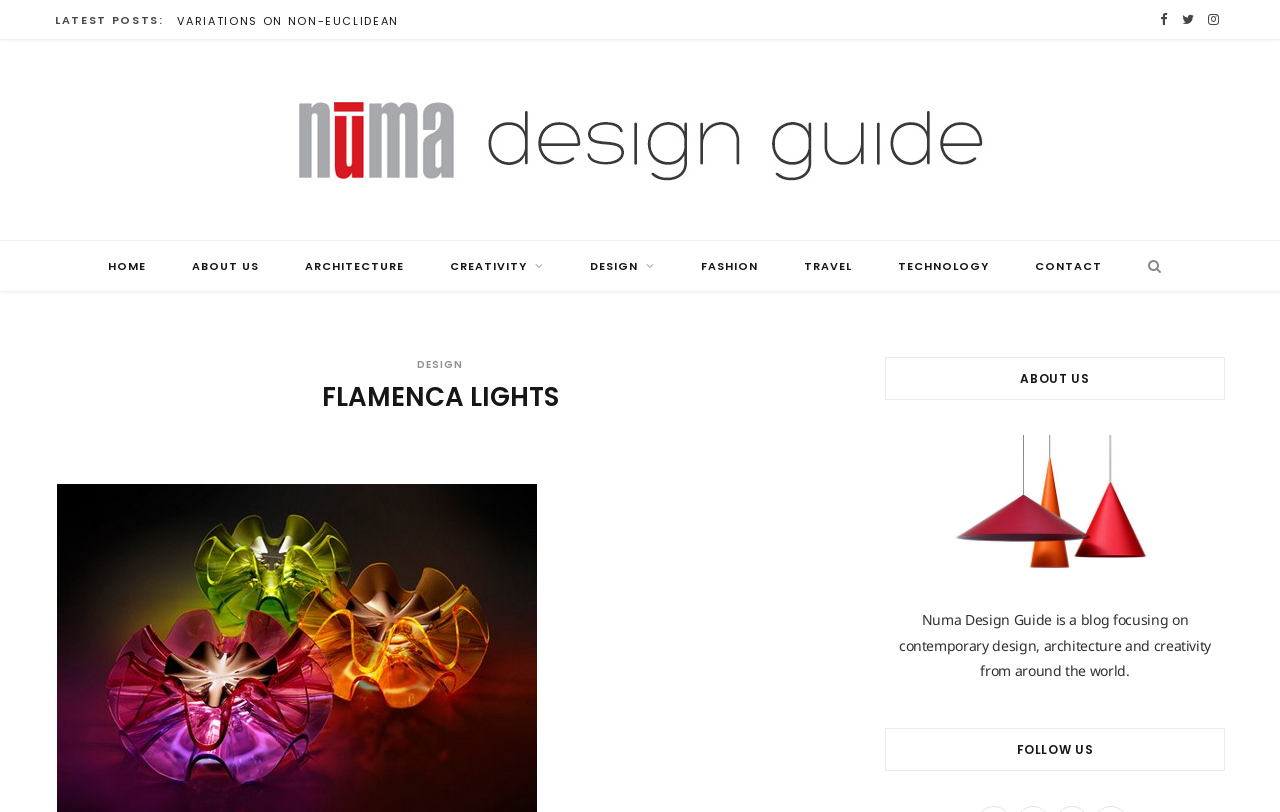Please determine the bounding box coordinates of the element to click on in order to accomplish the following task: "Click on the 'CONTACT' link". Ensure the coordinates are four float numbers ranging from 0 to 1, i.e., [left, top, right, bottom].

[0.792, 0.296, 0.877, 0.36]